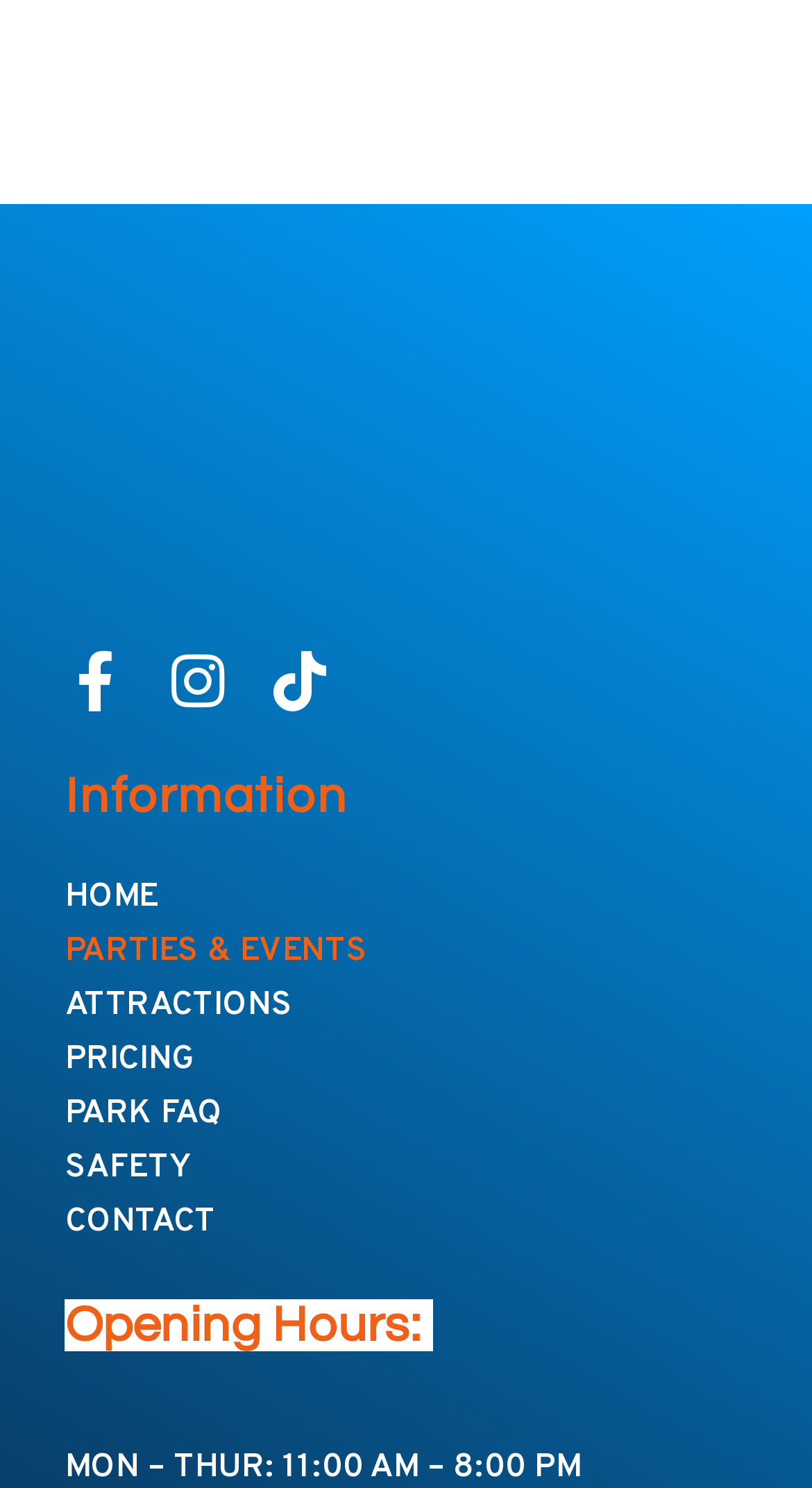Based on the provided description, "Parties & Events", find the bounding box of the corresponding UI element in the screenshot.

[0.08, 0.626, 0.92, 0.655]